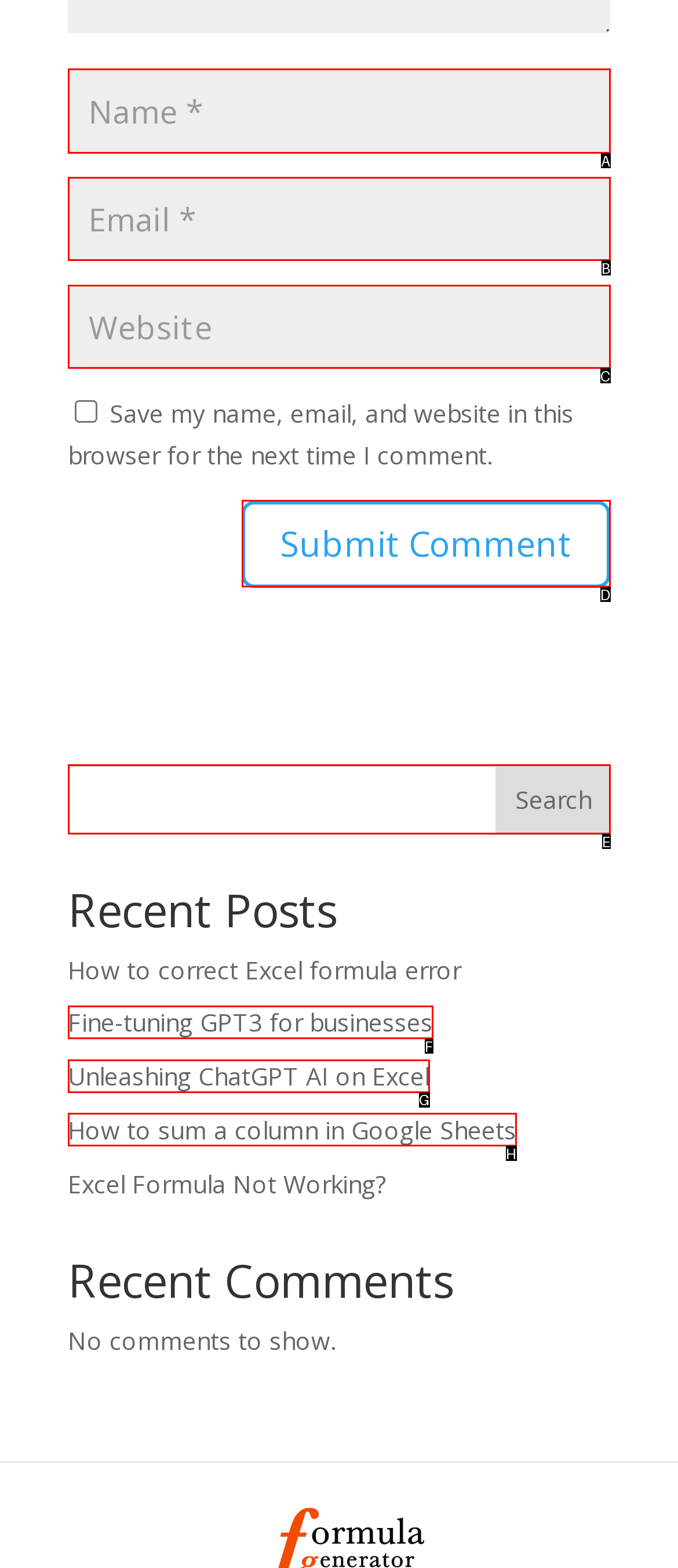Which option should I select to accomplish the task: Enter your name? Respond with the corresponding letter from the given choices.

A